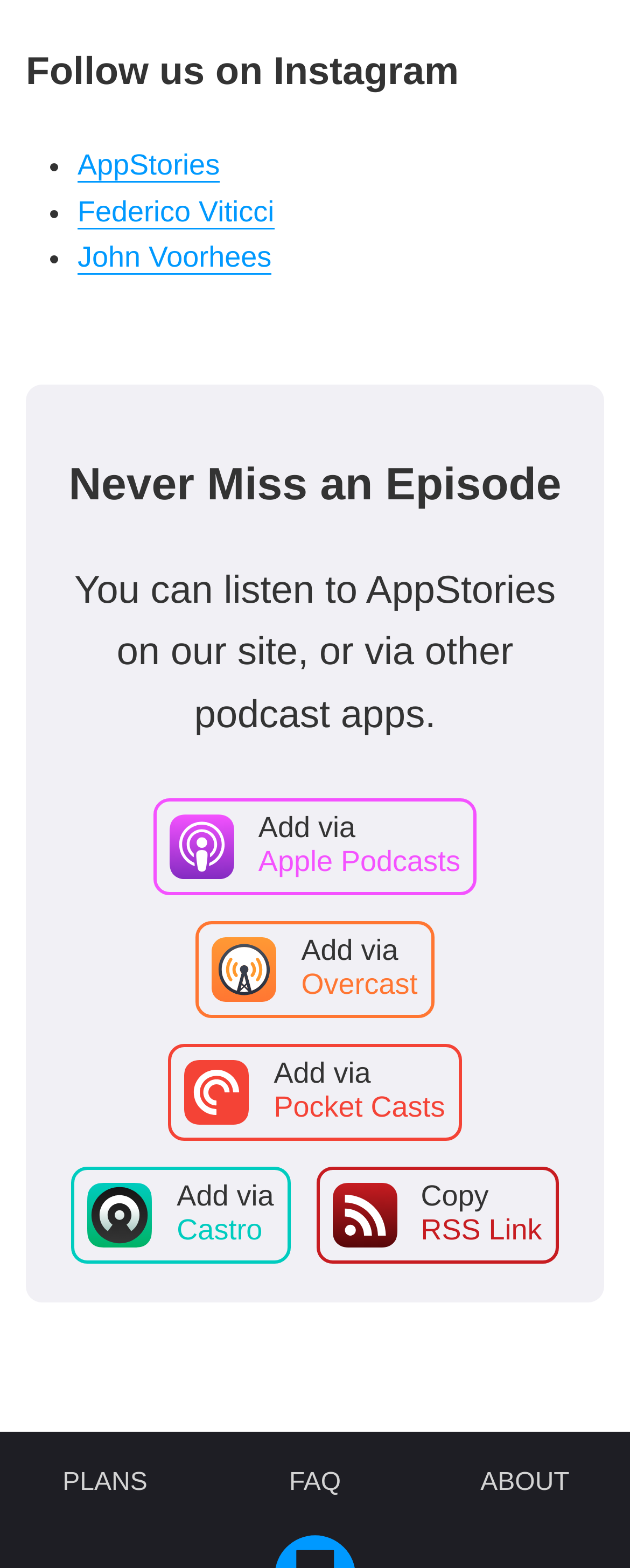Please mark the clickable region by giving the bounding box coordinates needed to complete this instruction: "Check the article published on APRIL 12, 2022".

None